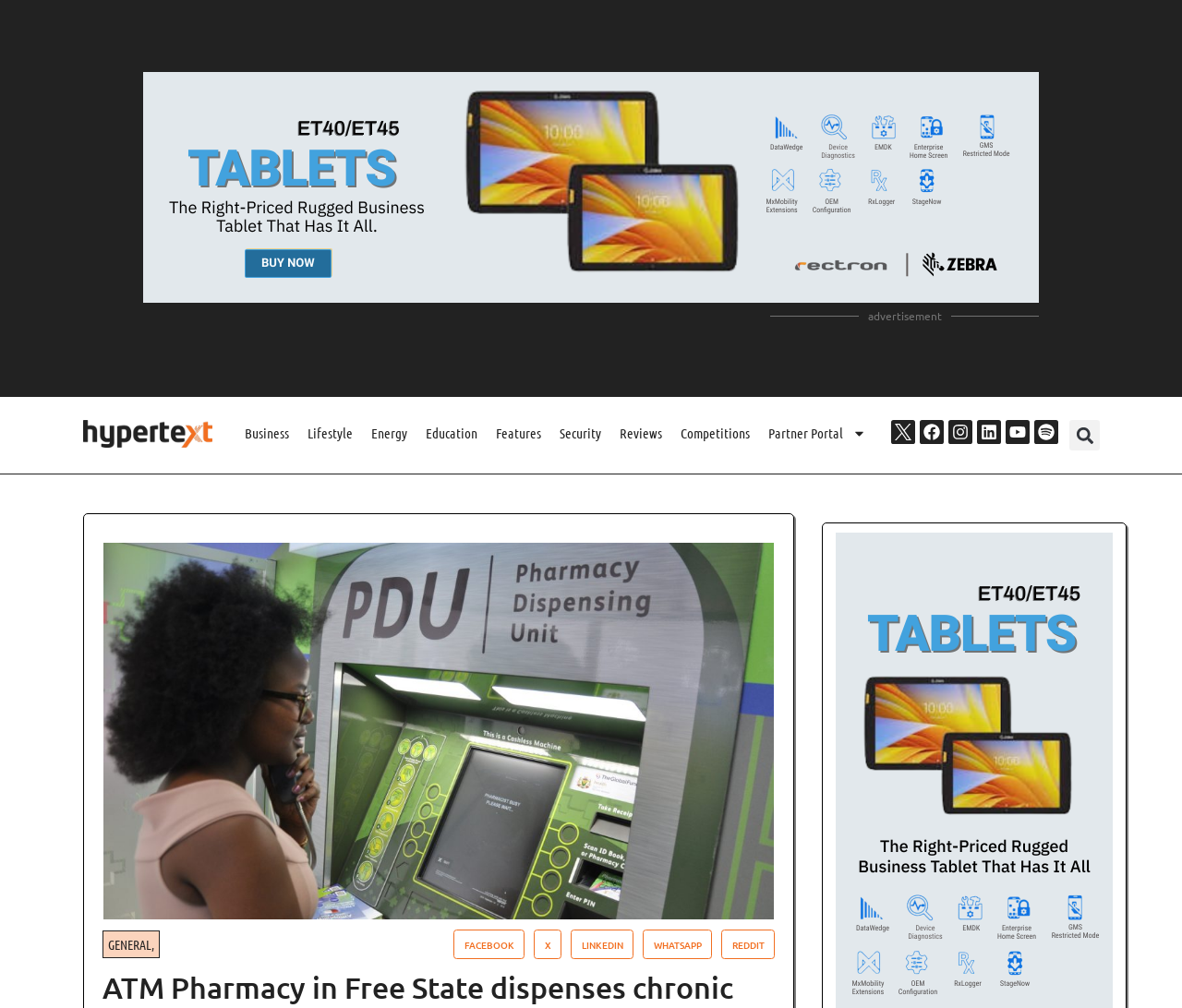Given the element description: "Partner Portal", predict the bounding box coordinates of the UI element it refers to, using four float numbers between 0 and 1, i.e., [left, top, right, bottom].

[0.646, 0.417, 0.737, 0.444]